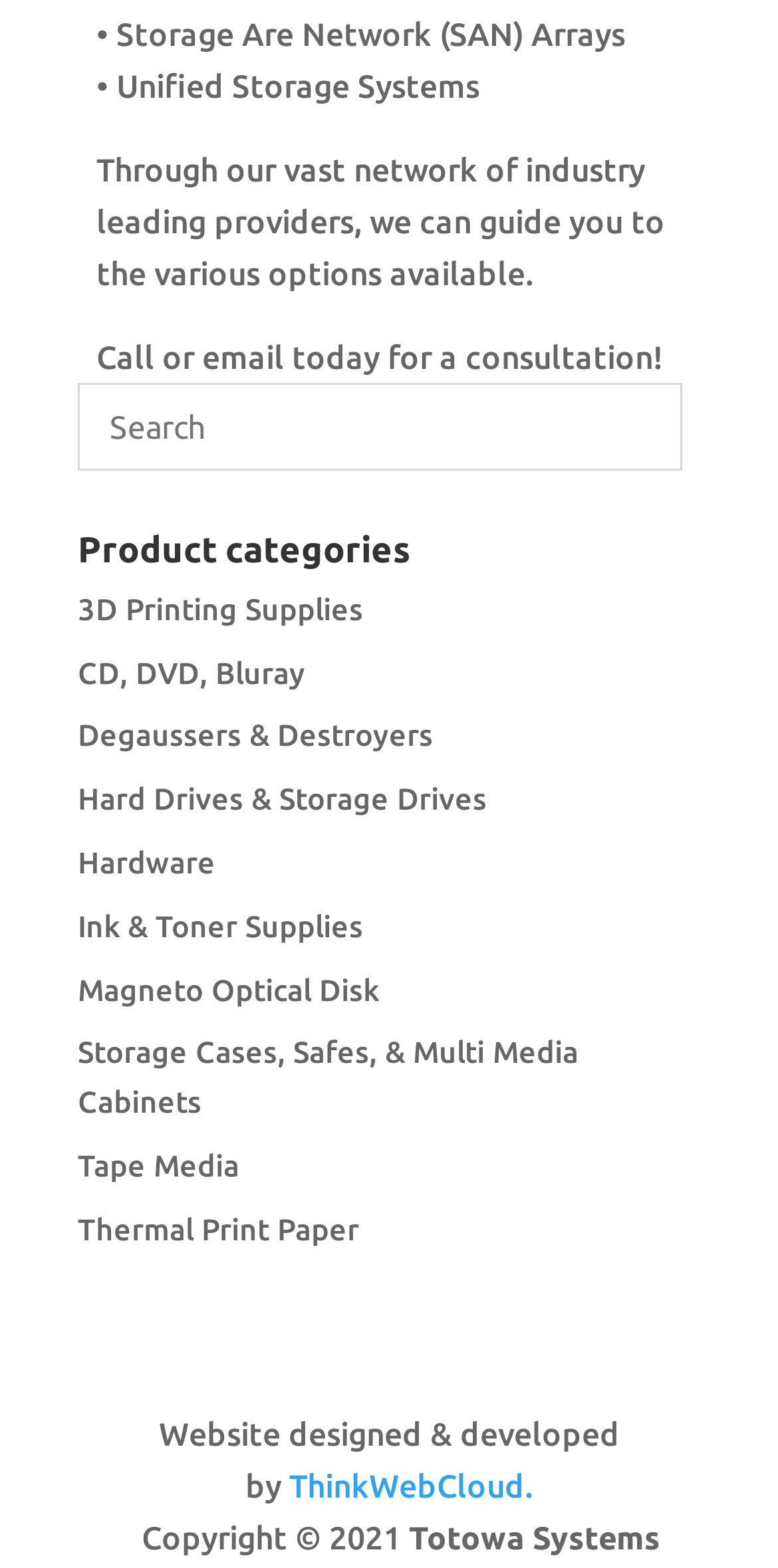Use one word or a short phrase to answer the question provided: 
What type of supplies are available?

3D Printing